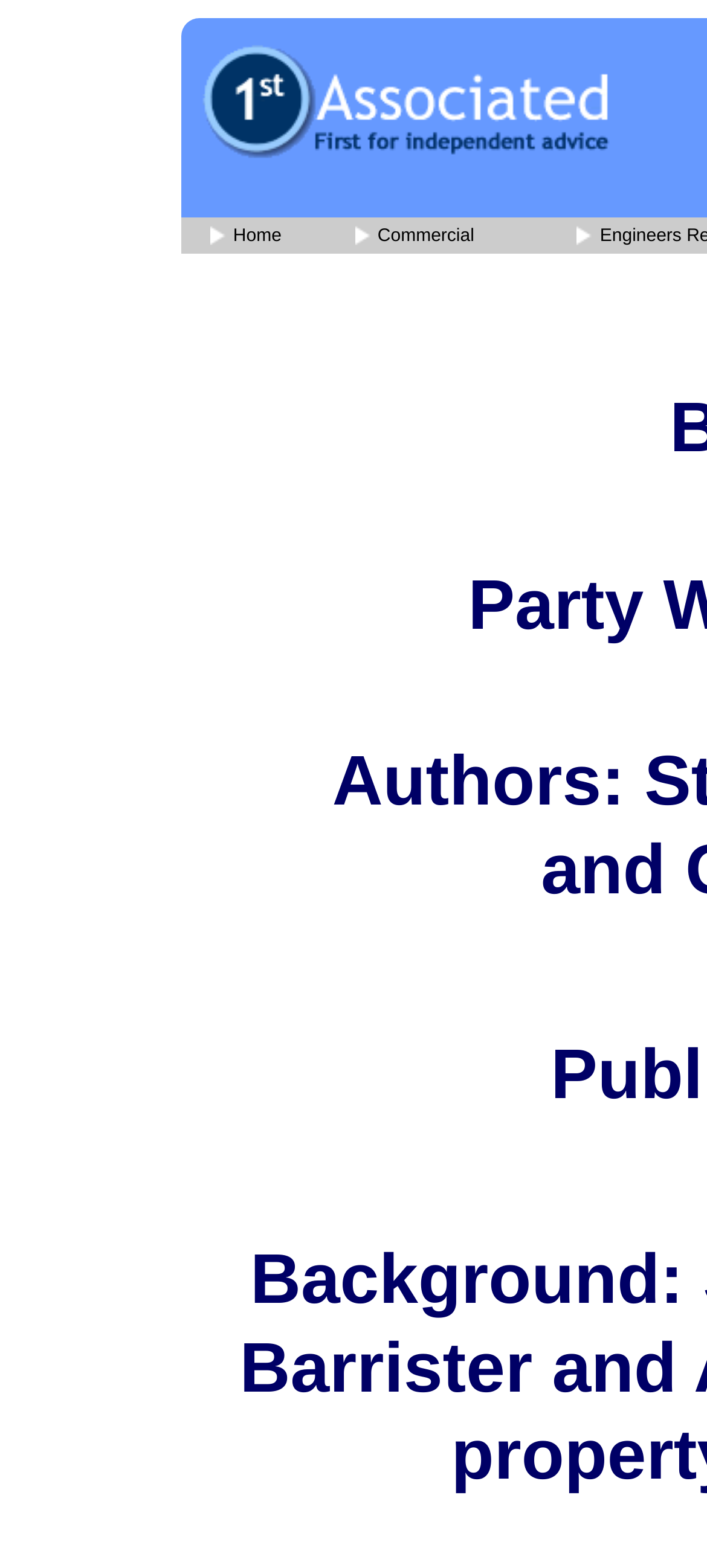What is the main navigation menu composed of?
Refer to the screenshot and respond with a concise word or phrase.

Home and Commercial